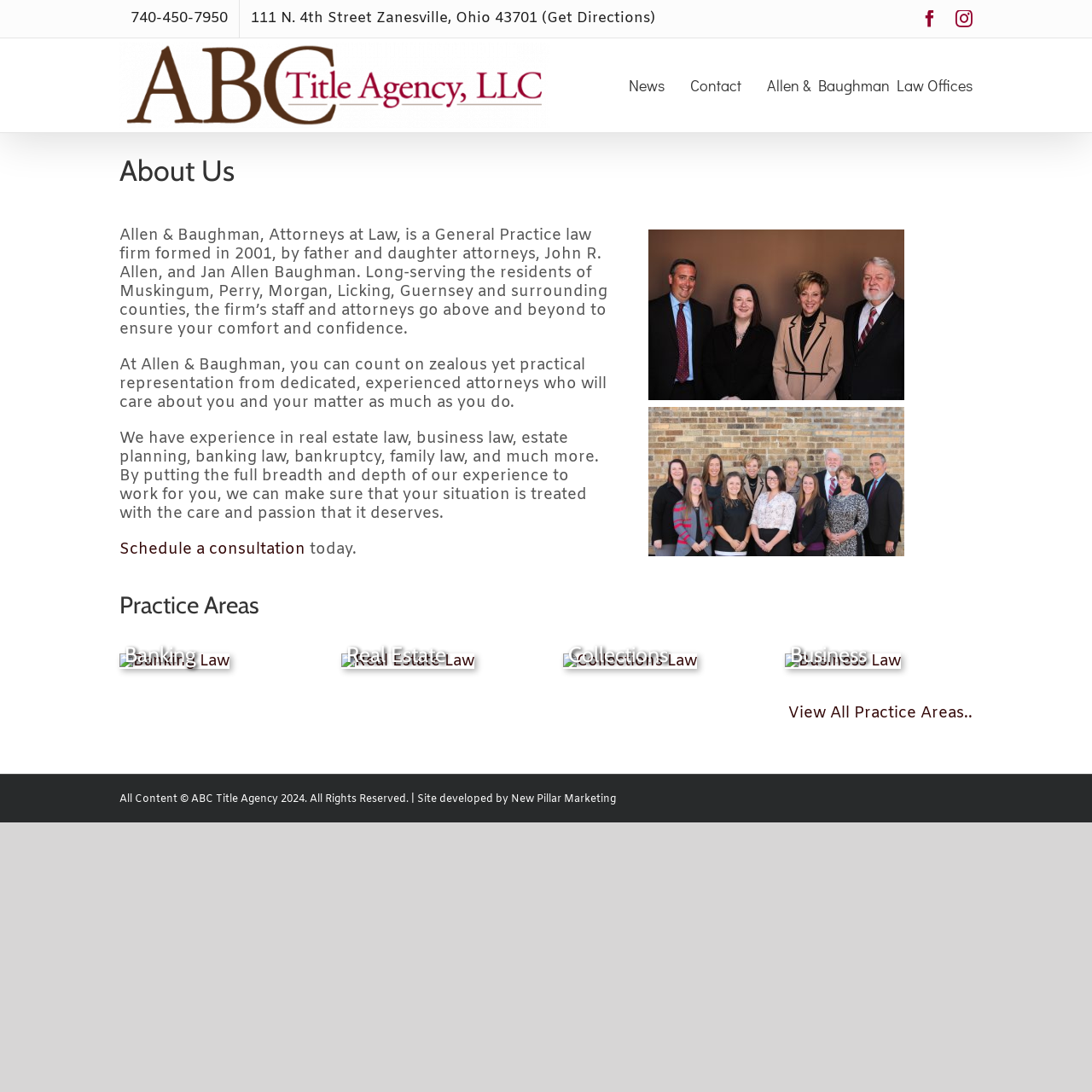Could you locate the bounding box coordinates for the section that should be clicked to accomplish this task: "Go to top of the page".

[0.904, 0.973, 0.941, 1.0]